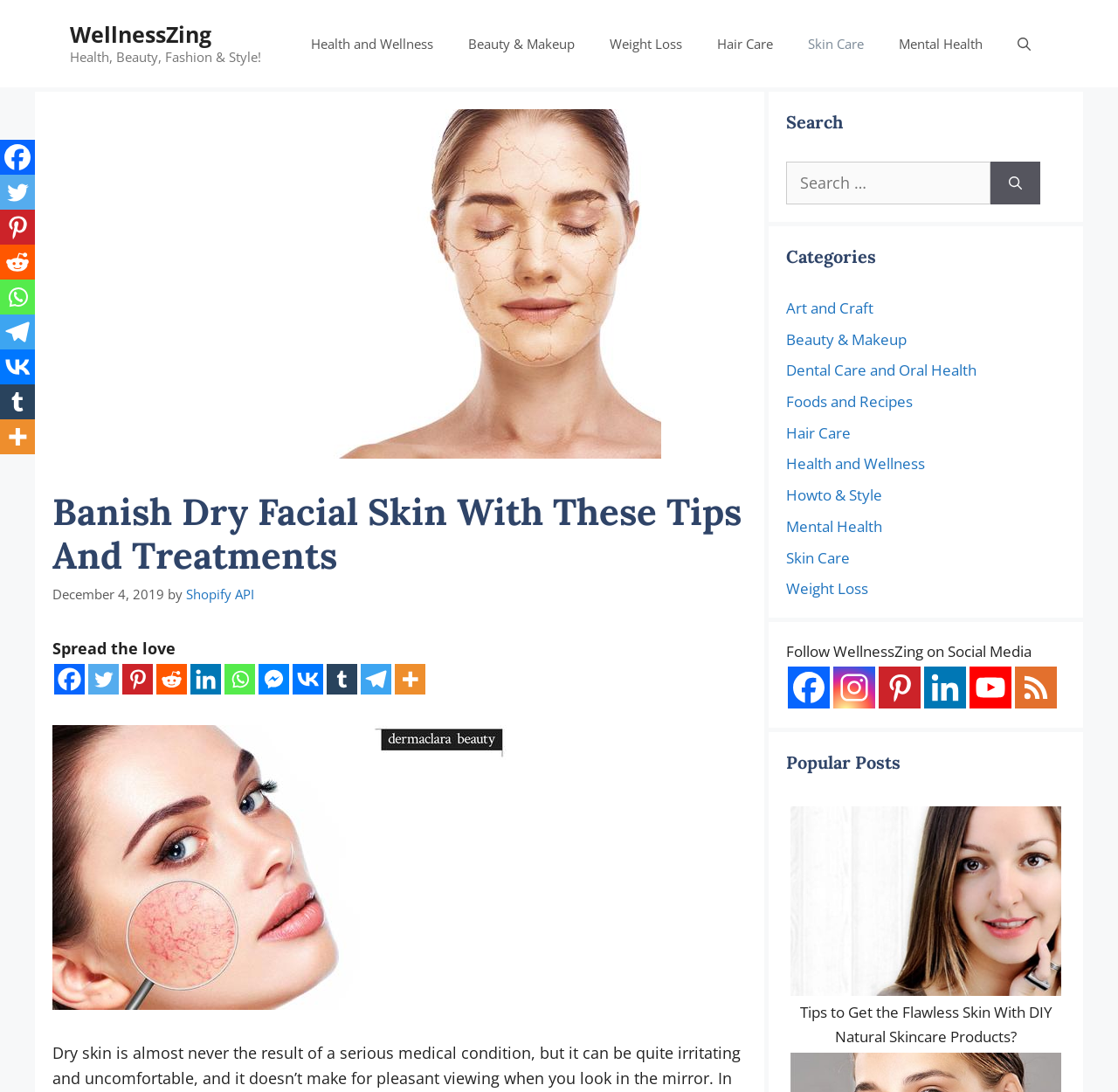From the webpage screenshot, predict the bounding box coordinates (top-left x, top-left y, bottom-right x, bottom-right y) for the UI element described here: parent_node: Search for: aria-label="Search"

[0.886, 0.148, 0.93, 0.187]